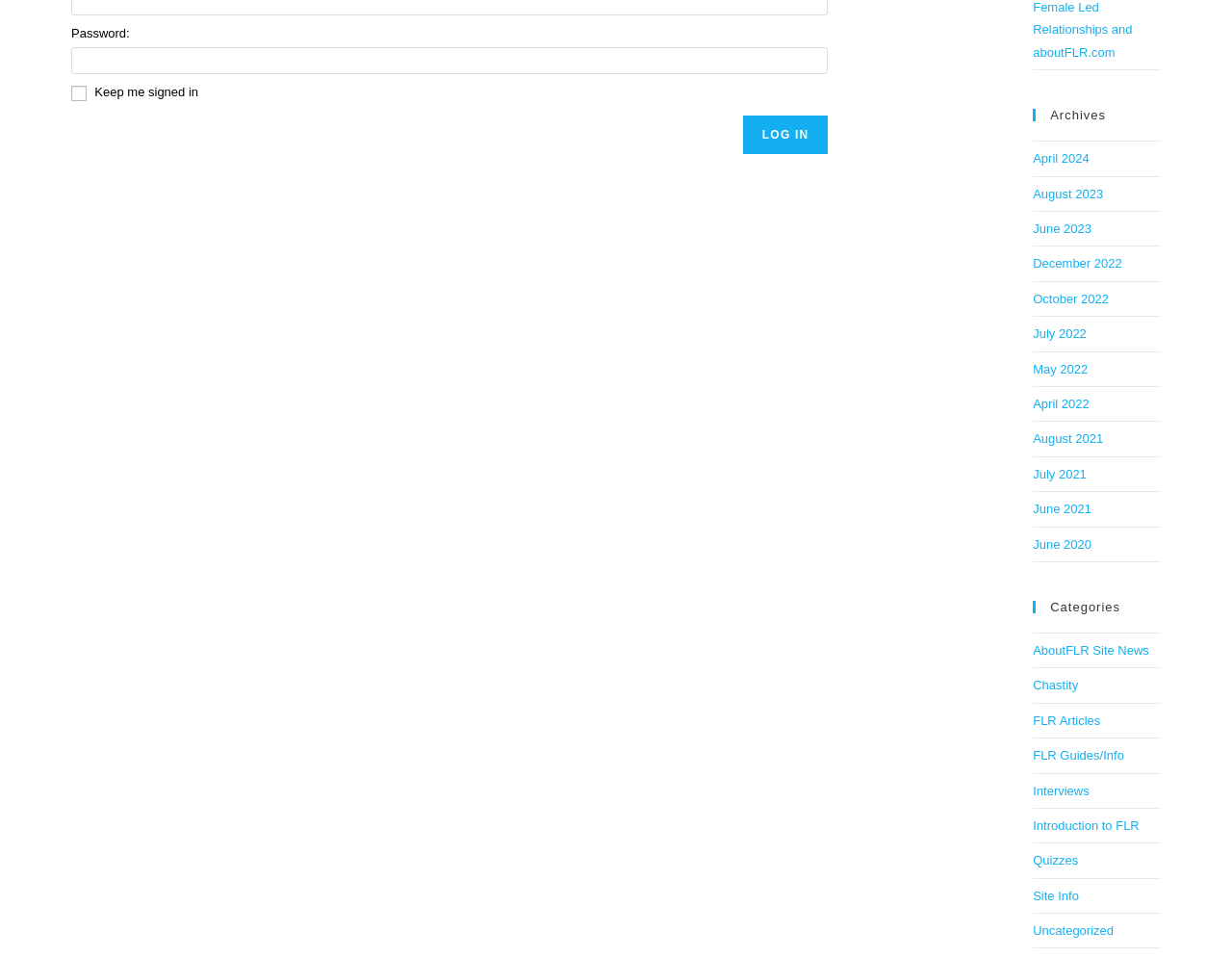Answer in one word or a short phrase: 
How many links are there under the 'Archives' section?

12